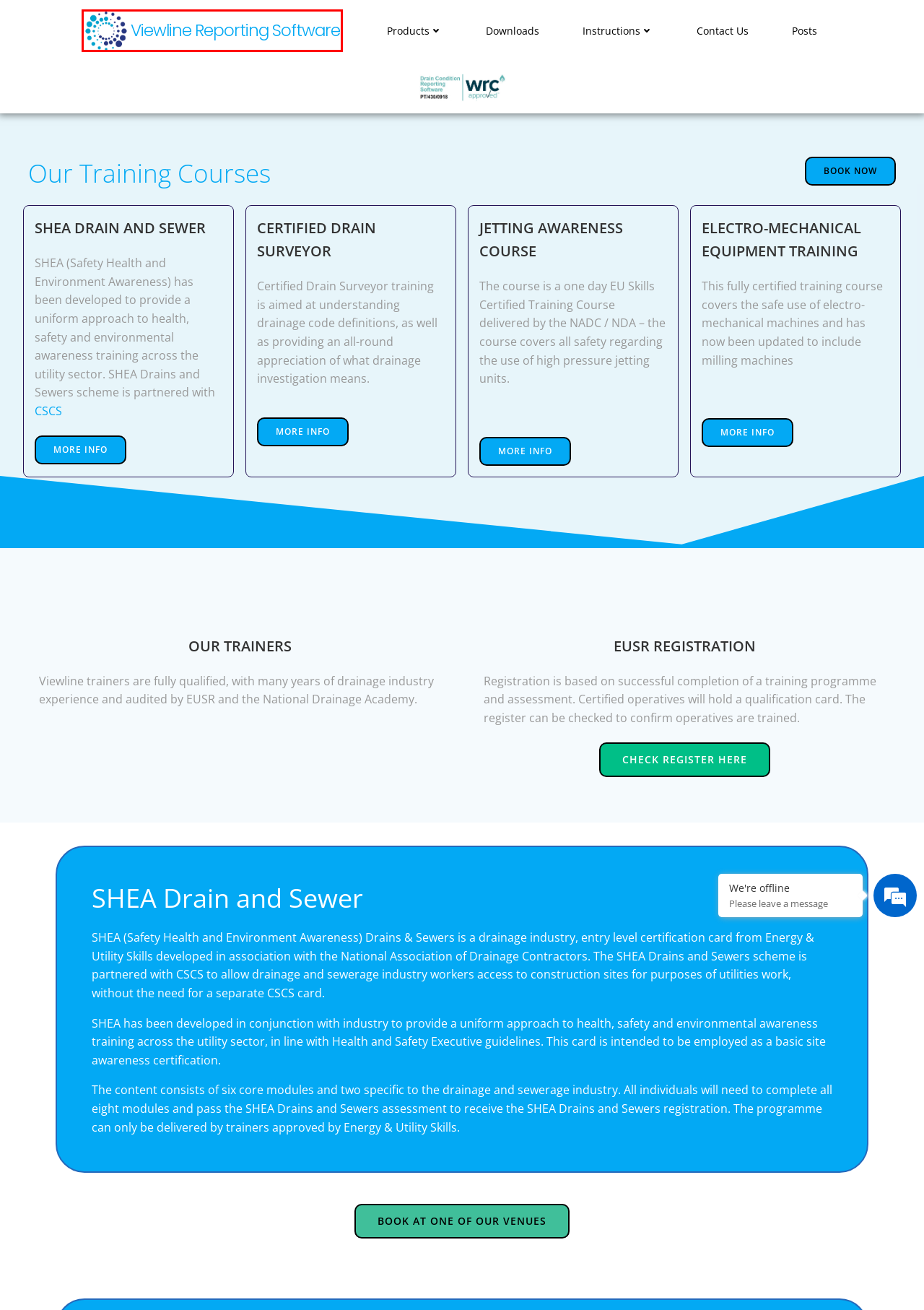You have a screenshot showing a webpage with a red bounding box around a UI element. Choose the webpage description that best matches the new page after clicking the highlighted element. Here are the options:
A. Drainage Best Practice Guides – Viewline Reporting  Software
B. Posts – Viewline Reporting  Software
C. Safety Health and Environmental Awareness | Drains and Sewers
D. Instructions – Viewline Reporting  Software
E. FAQ – Viewline Reporting  Software
F. Front Page – Viewline Reporting  Software
G. Viewline Reporting  Software – Clear, Concise Reporting
H. South West Drainage Academy - Training Booking Form

G